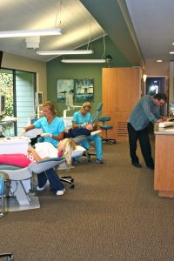Utilize the details in the image to thoroughly answer the following question: What is the atmosphere of the clinic?

The caption describes the clinic as having a spacious and welcoming interior, with natural light filtering through large windows, and calming wall colors that contribute to a soothing environment, indicating a peaceful and calming atmosphere.